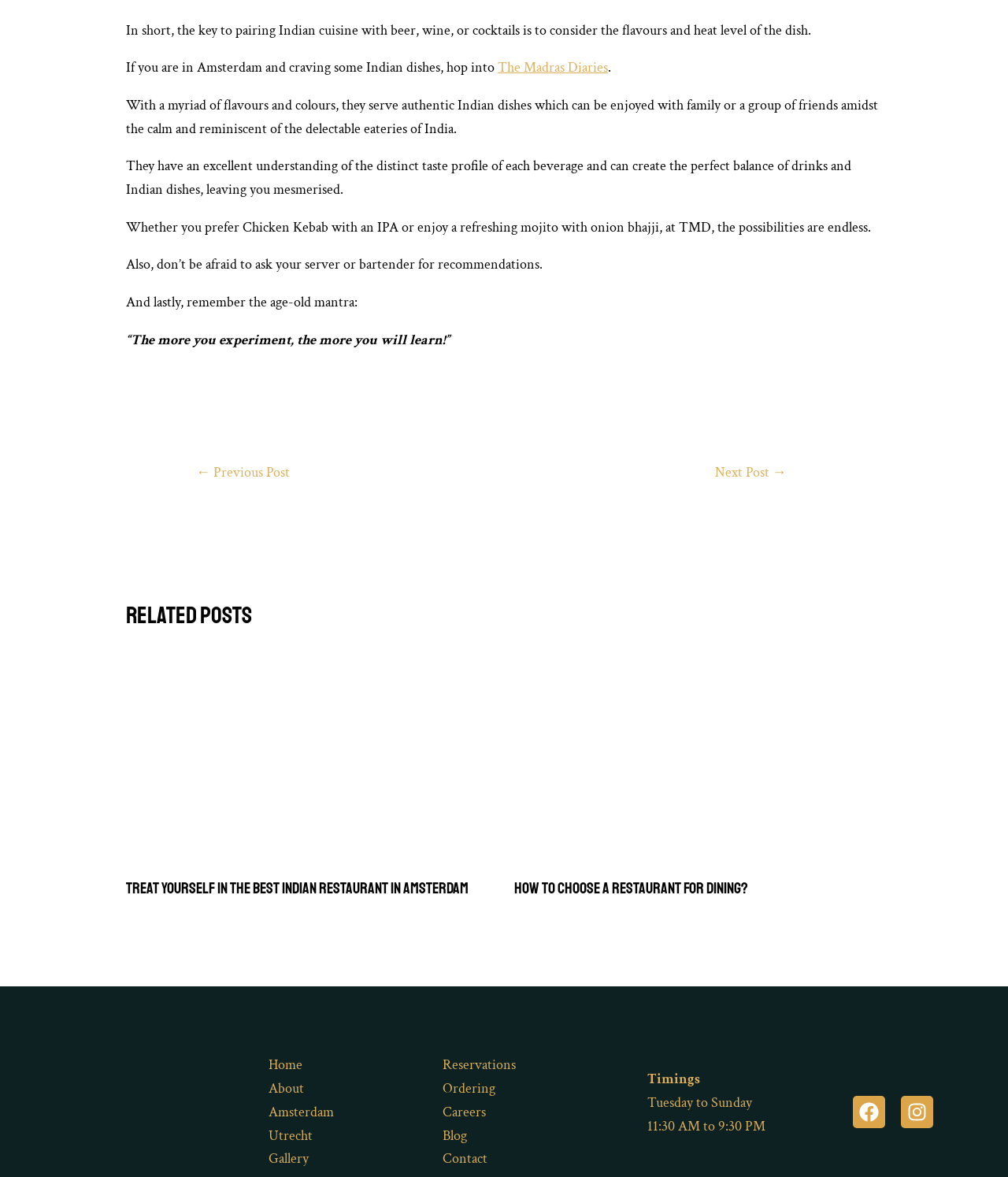Determine the bounding box coordinates of the region I should click to achieve the following instruction: "Read more about CODE2040". Ensure the bounding box coordinates are four float numbers between 0 and 1, i.e., [left, top, right, bottom].

None